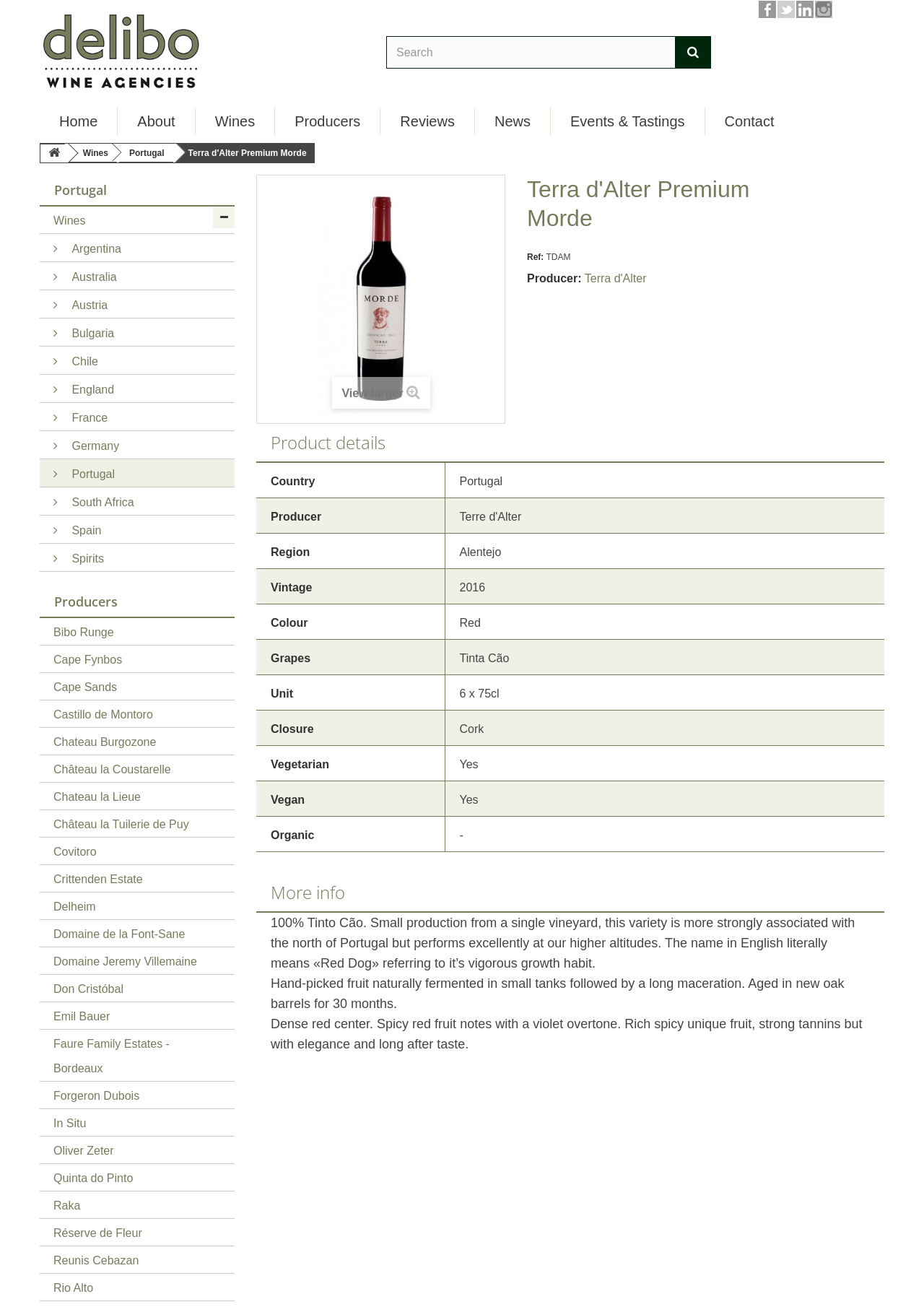Explain the webpage's design and content in an elaborate manner.

This webpage is about Terra d'Alter Premium Morde wine, specifically from Delibo Wines. At the top, there is a logo of Delibo Wines, accompanied by a search bar and a magnifying glass icon. Below the logo, there is a navigation menu with links to various sections of the website, including Home, About, Wines, Producers, Reviews, News, Events & Tastings, and Contact.

On the left side of the page, there is a list of countries, each represented by a flag icon, with links to wines from those countries. Below the country list, there is a list of wine producers, with links to their respective pages.

In the main content area, there is a large image of the Terra d'Alter Morde wine bottle, with a "View larger" link below it. Above the image, there is a heading with the wine's name, followed by a reference number and the producer's name.

Below the image, there is a table with product details, including the country, producer, region, and vintage of the wine. The table has four rows, each with a label and a corresponding value.

At the top right corner of the page, there are four social media links, represented by small icons.